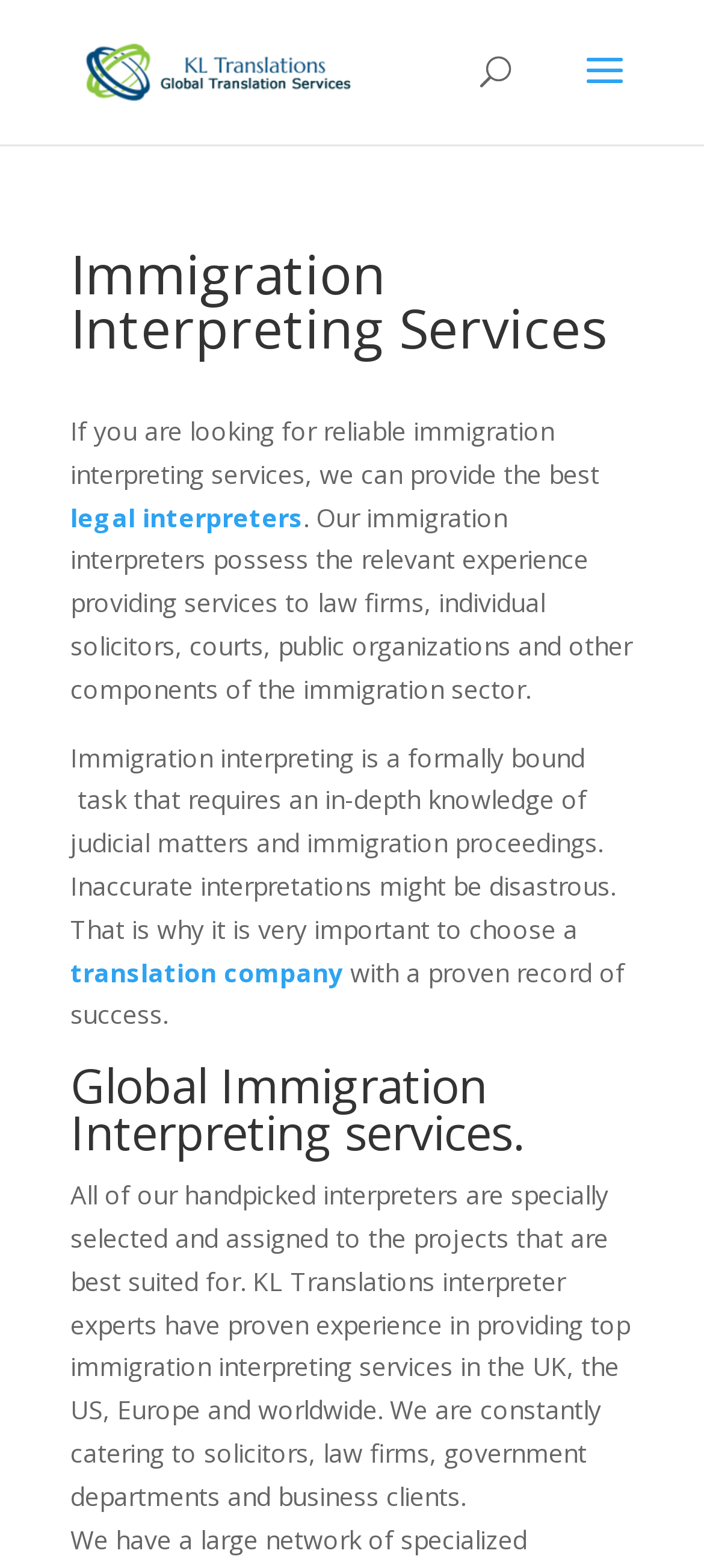Using the description: "alt="Professional Translation Company"", determine the UI element's bounding box coordinates. Ensure the coordinates are in the format of four float numbers between 0 and 1, i.e., [left, top, right, bottom].

[0.11, 0.033, 0.51, 0.055]